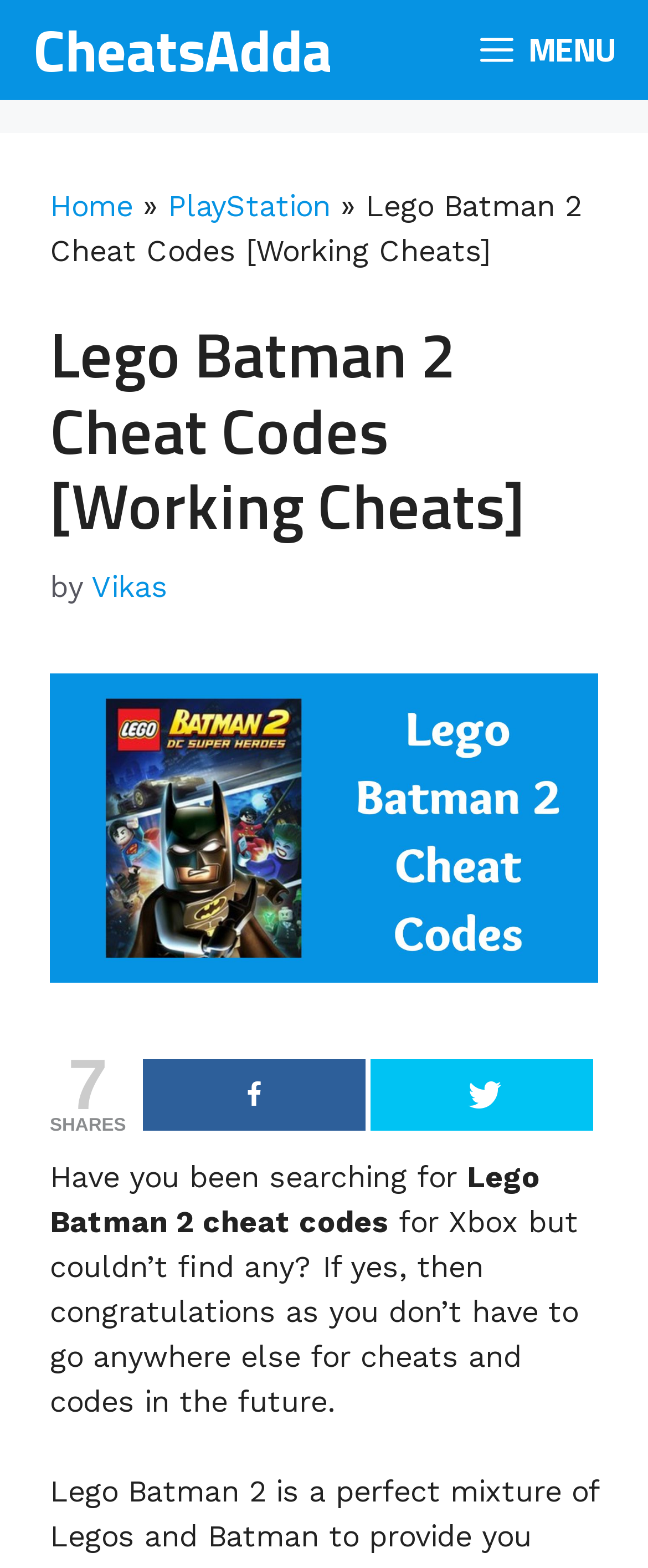What is the platform for which the Lego Batman 2 cheat codes are provided?
Using the information from the image, provide a comprehensive answer to the question.

The platform is mentioned in the introductory text, which says 'Have you been searching for Lego Batman 2 cheat codes for Xbox but couldn’t find any?'.